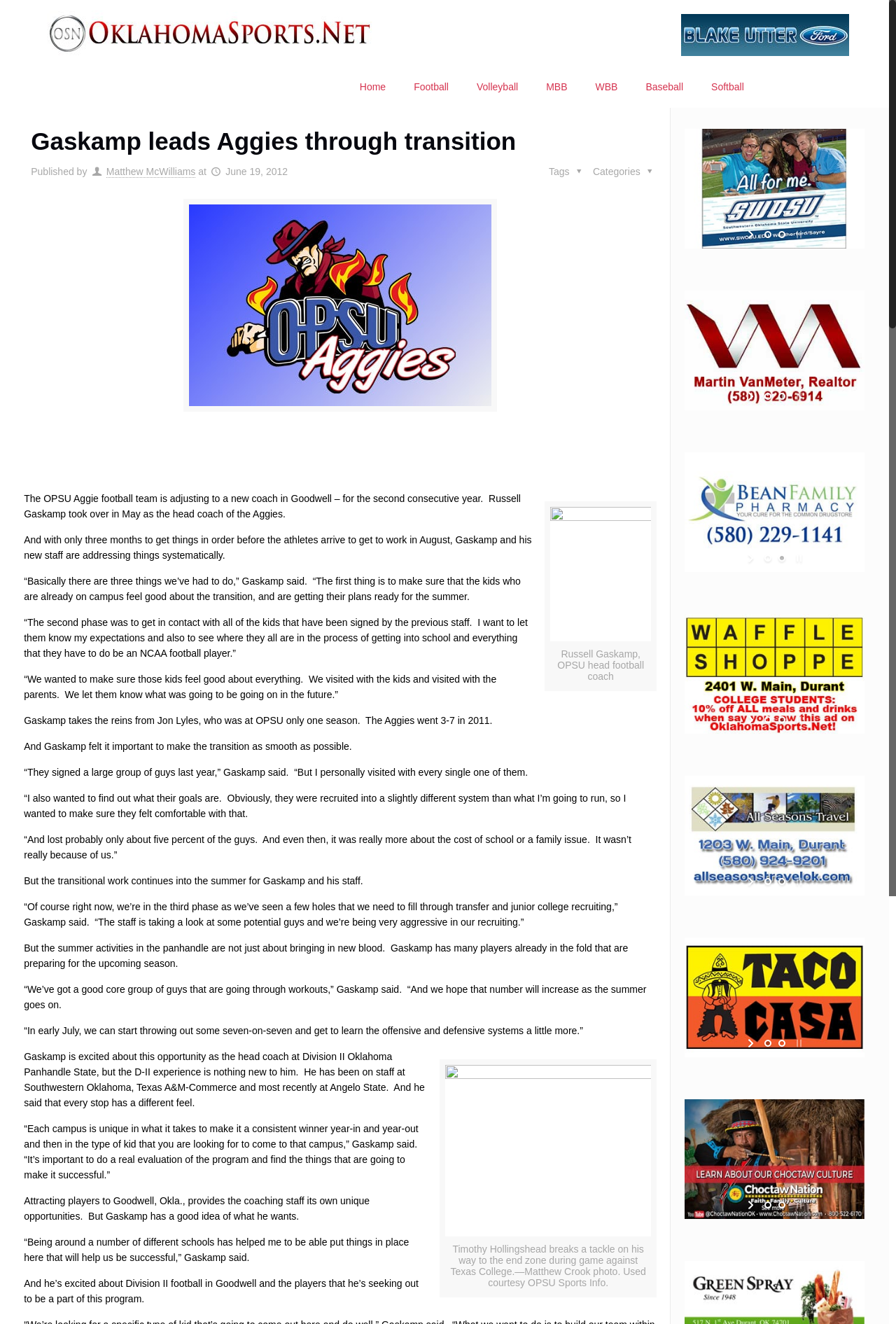Find the primary header on the webpage and provide its text.

Gaskamp leads Aggies through transition